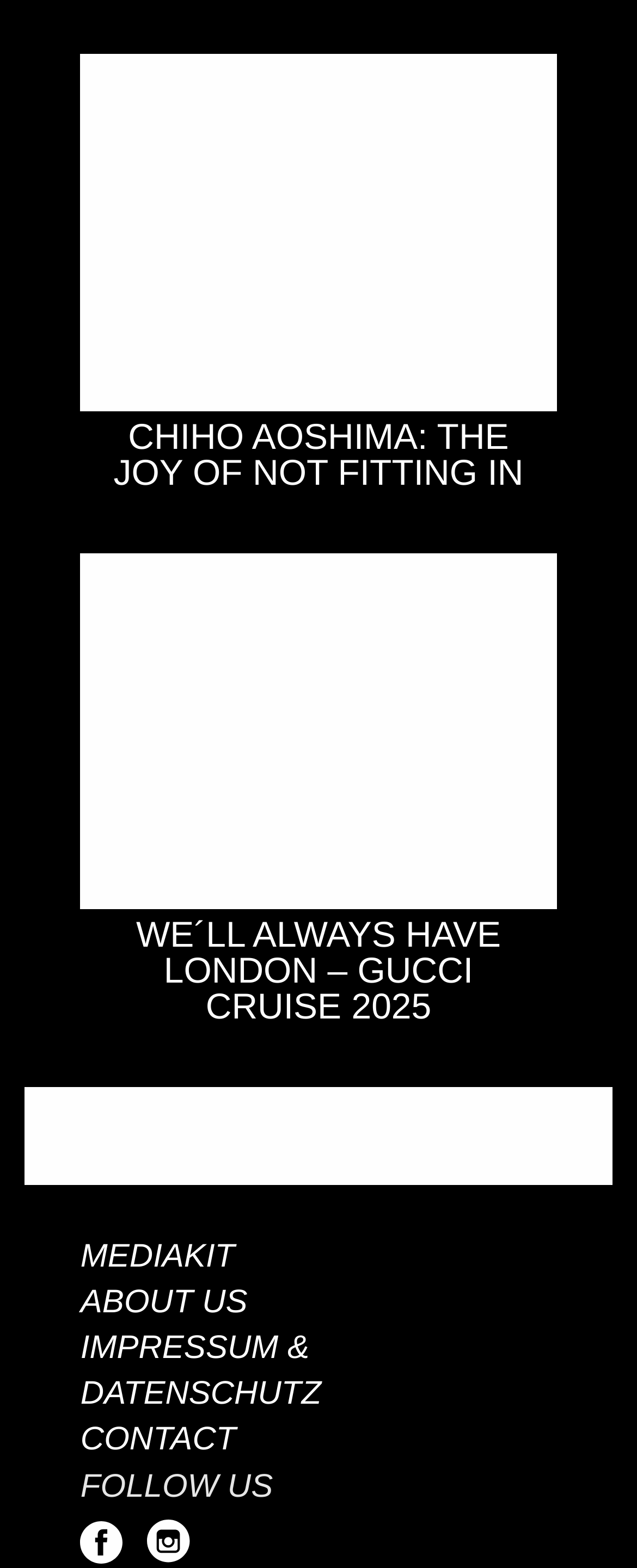Answer succinctly with a single word or phrase:
What is the last link in the footer section?

CONTACT